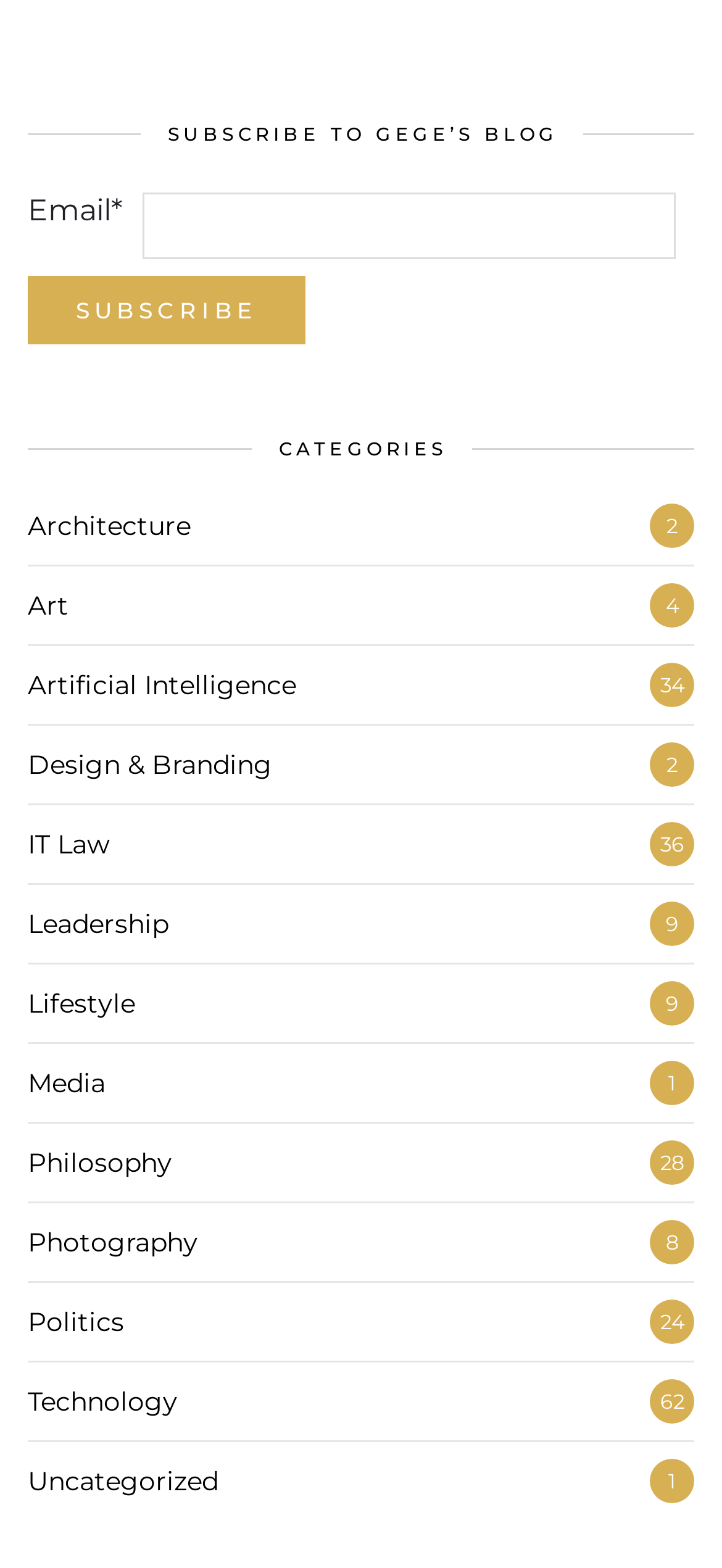Identify the bounding box coordinates of the element to click to follow this instruction: 'Subscribe to the blog'. Ensure the coordinates are four float values between 0 and 1, provided as [left, top, right, bottom].

[0.038, 0.176, 0.423, 0.22]